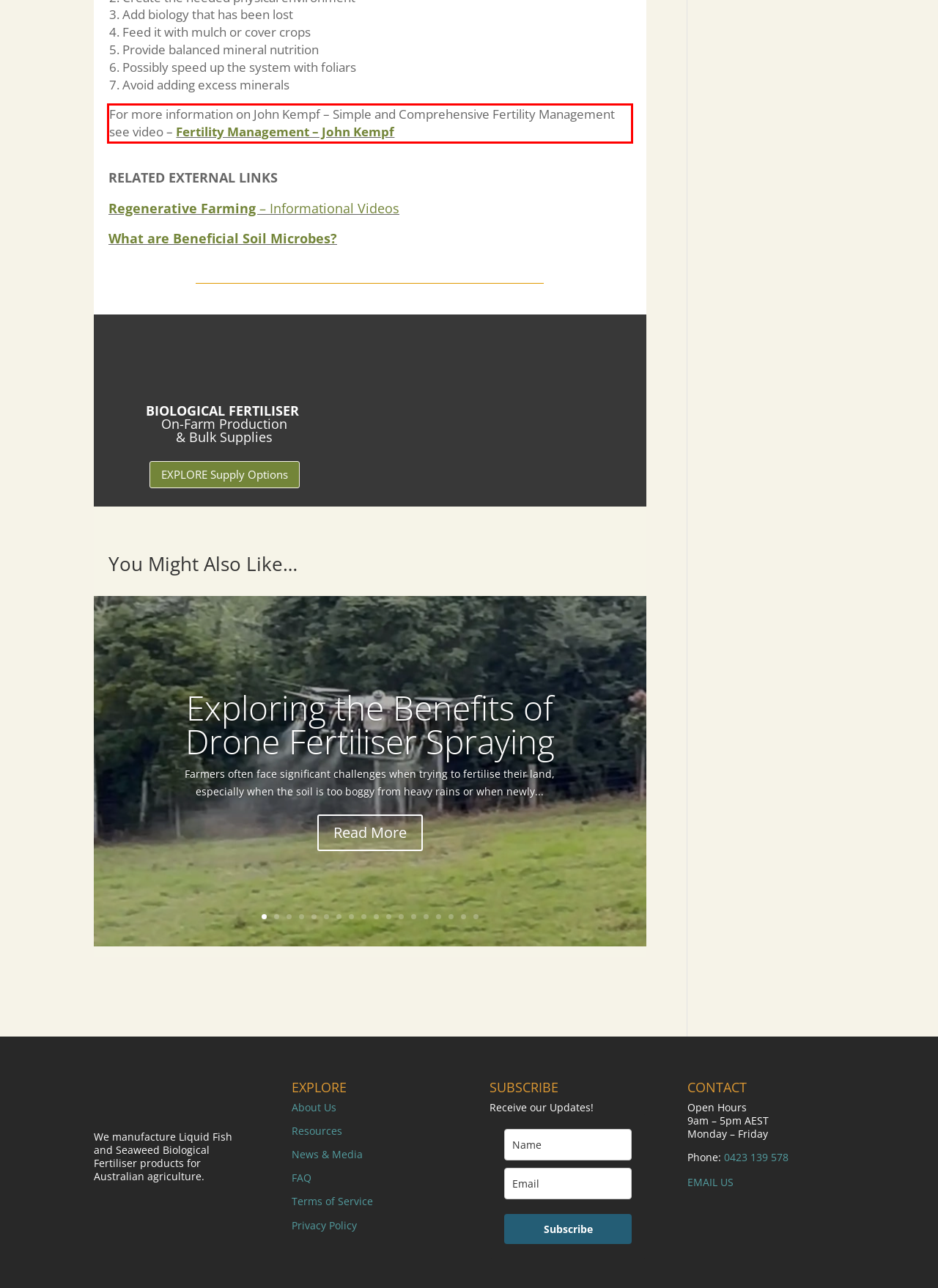Analyze the screenshot of the webpage and extract the text from the UI element that is inside the red bounding box.

For more information on John Kempf – Simple and Comprehensive Fertility Management see video – Fertility Management – John Kempf